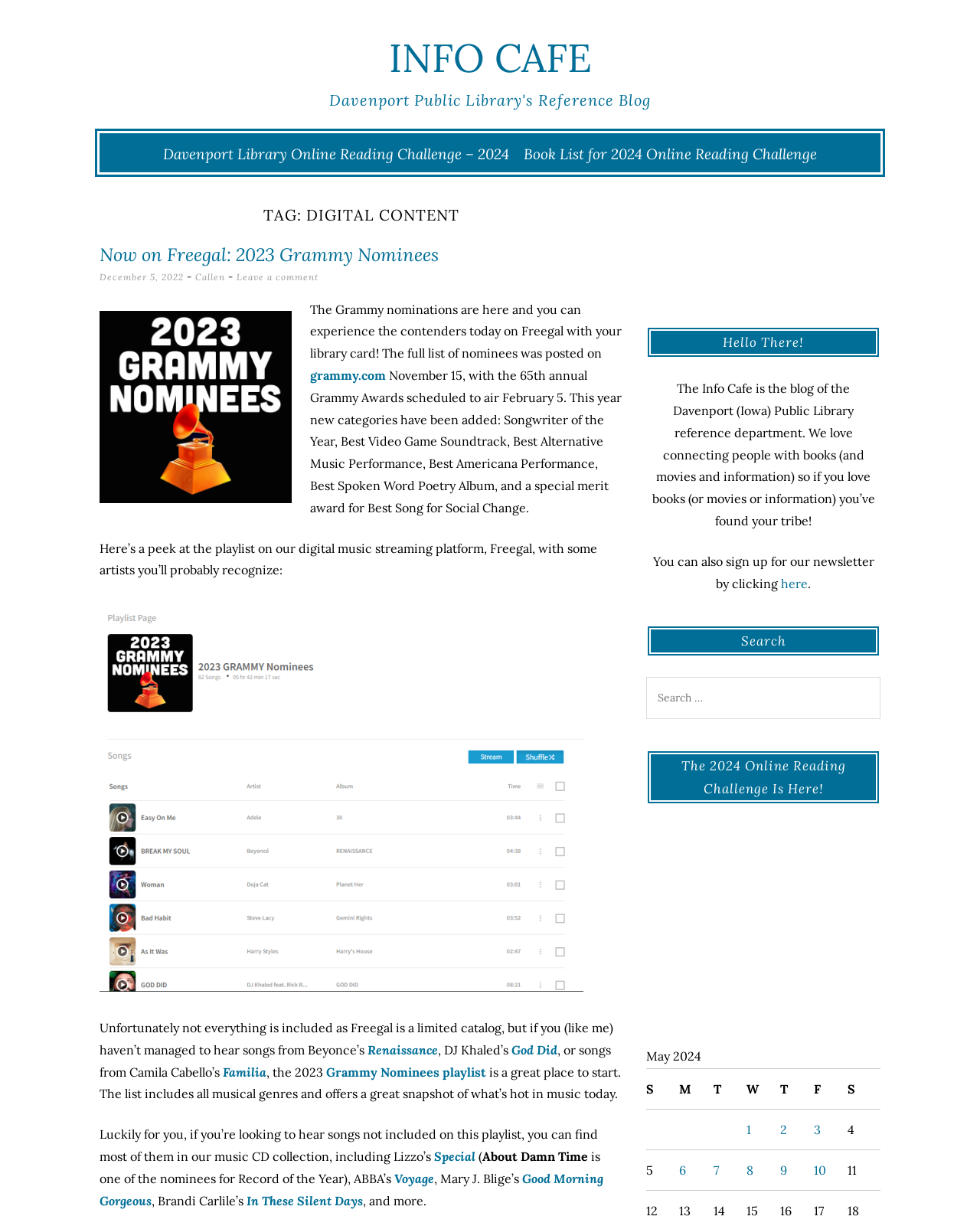Pinpoint the bounding box coordinates of the clickable element to carry out the following instruction: "Read the 'Now on Freegal: 2023 Grammy Nominees' article."

[0.102, 0.194, 0.54, 0.218]